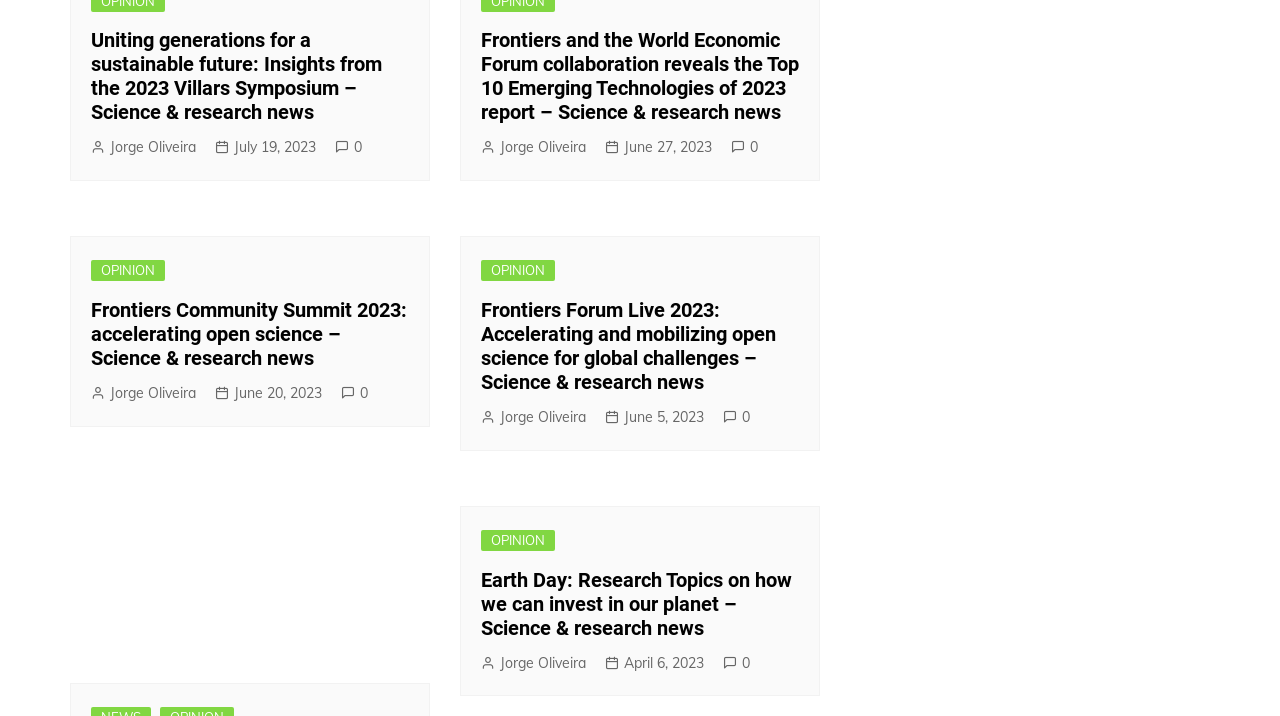Can you provide the bounding box coordinates for the element that should be clicked to implement the instruction: "View the news about Frontiers Community Summit 2023"?

[0.071, 0.416, 0.318, 0.517]